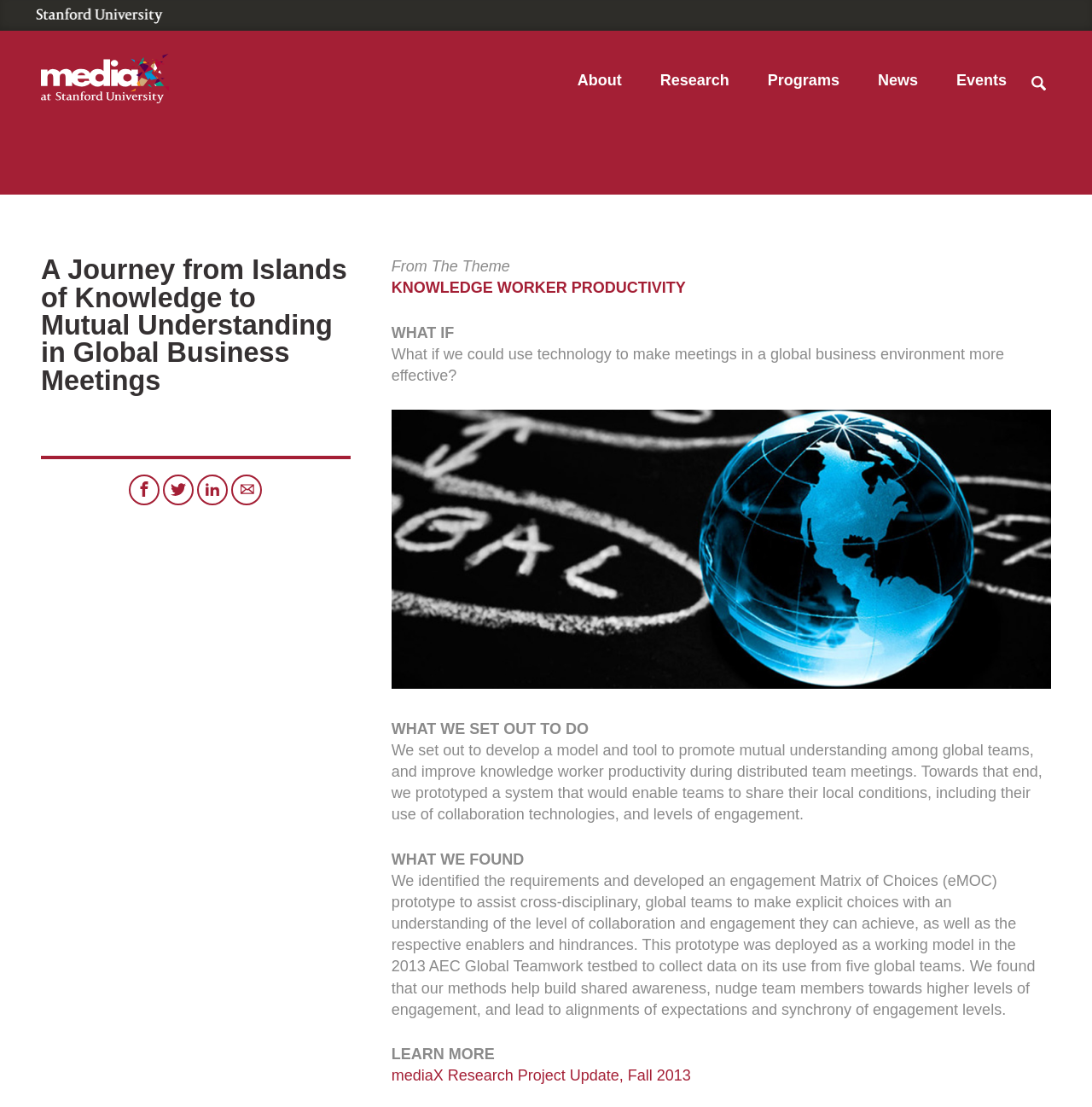Please identify the bounding box coordinates of where to click in order to follow the instruction: "Search for something".

None